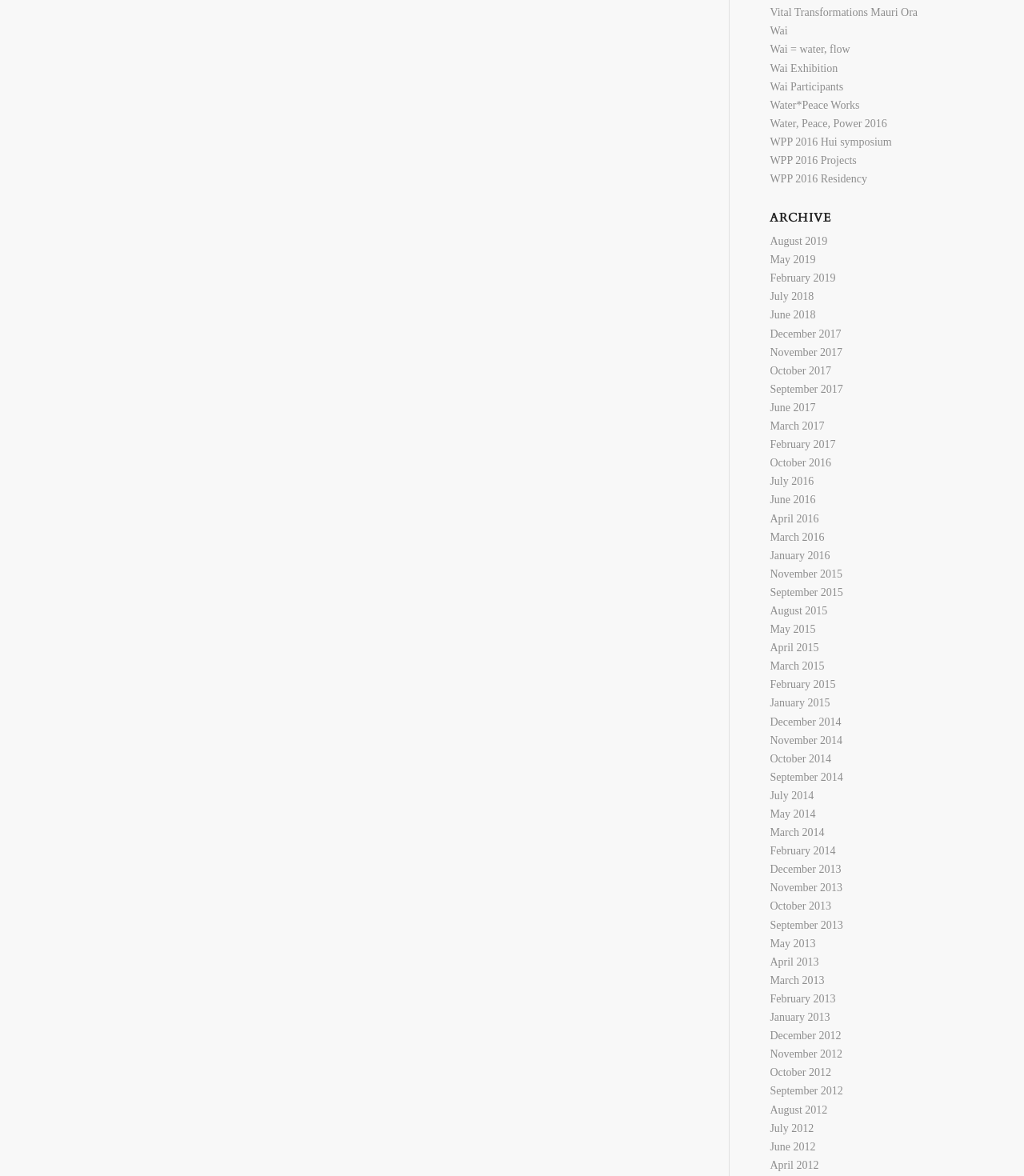Give a short answer to this question using one word or a phrase:
What is the name of the residency program mentioned?

WPP 2016 Residency